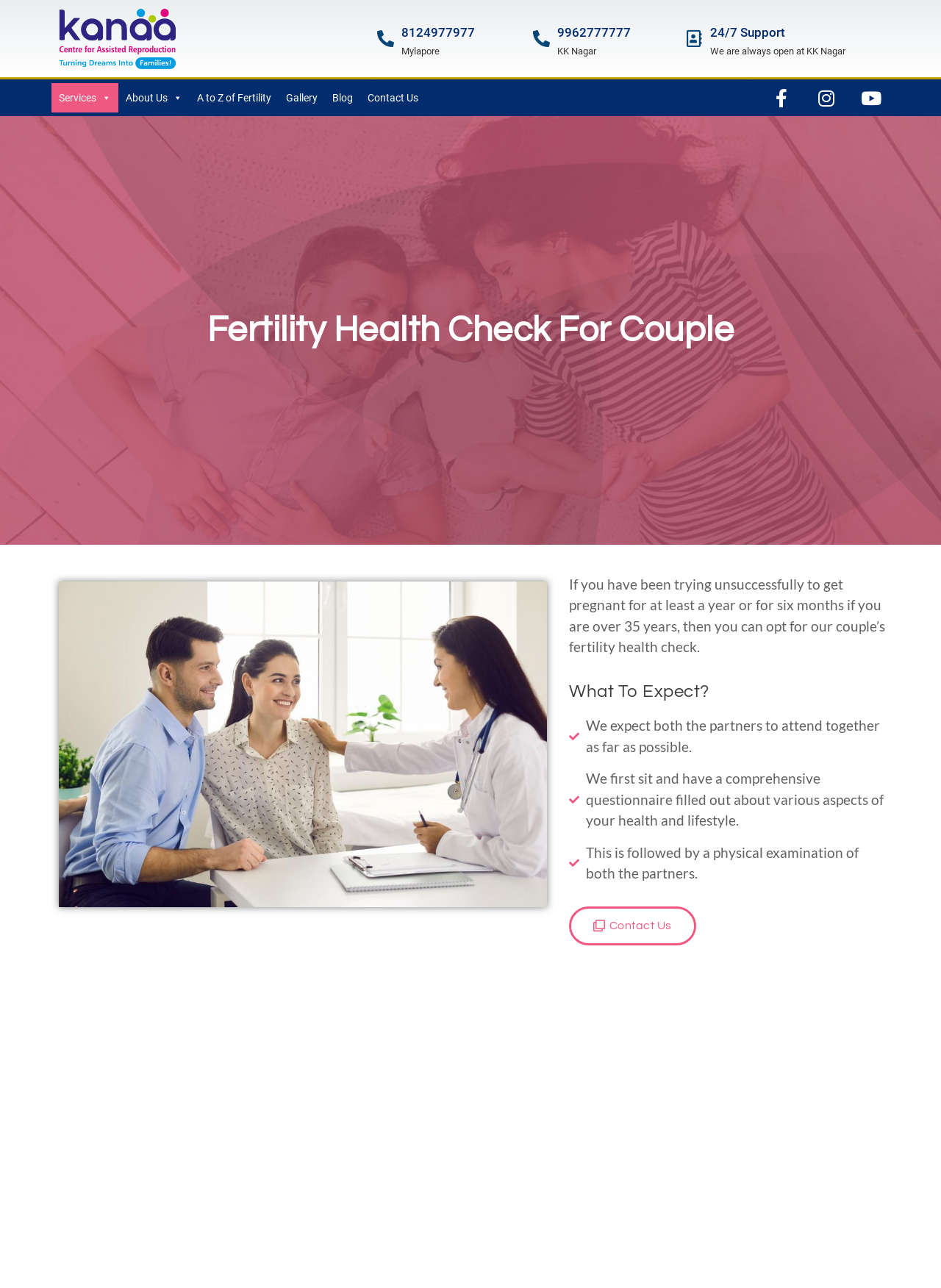Pinpoint the bounding box coordinates of the element that must be clicked to accomplish the following instruction: "Call the phone number". The coordinates should be in the format of four float numbers between 0 and 1, i.e., [left, top, right, bottom].

[0.427, 0.02, 0.551, 0.031]